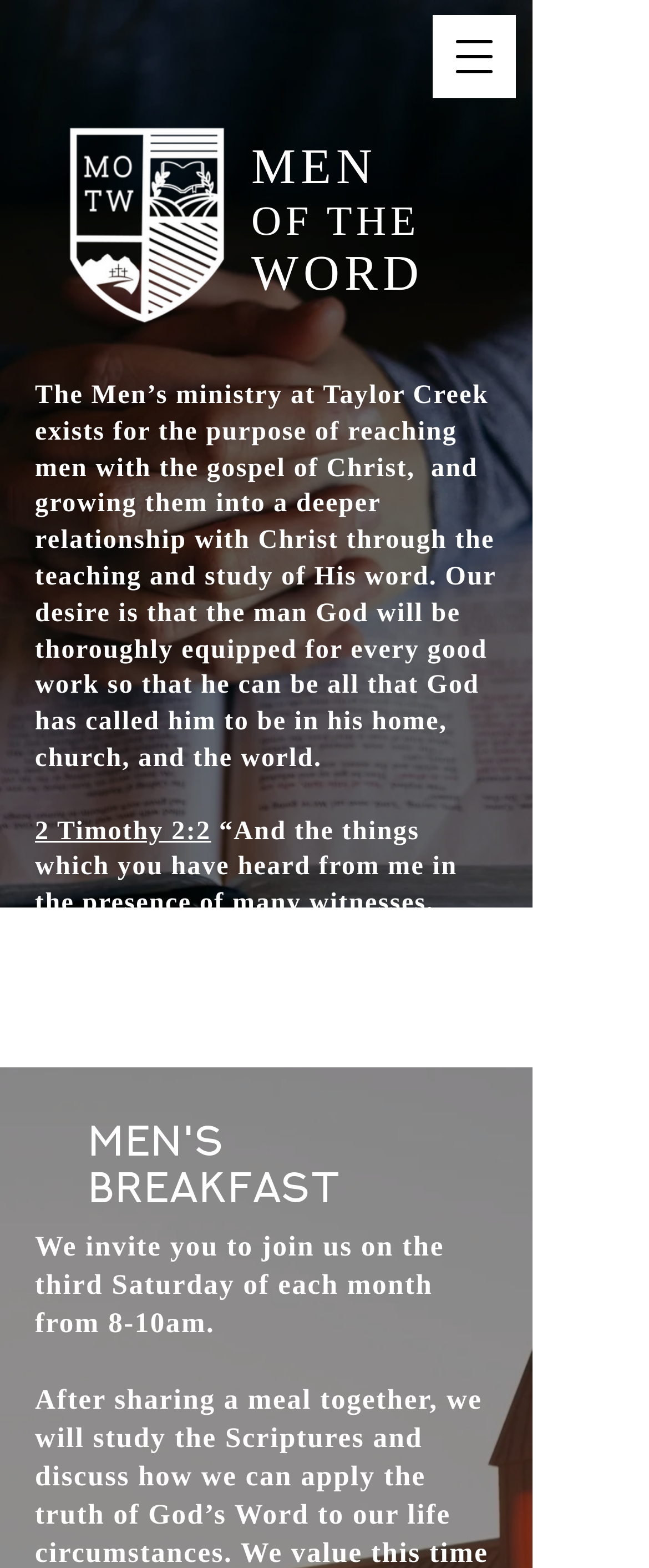Identify the coordinates of the bounding box for the element described below: "aria-label="Open navigation menu"". Return the coordinates as four float numbers between 0 and 1: [left, top, right, bottom].

[0.667, 0.01, 0.795, 0.063]